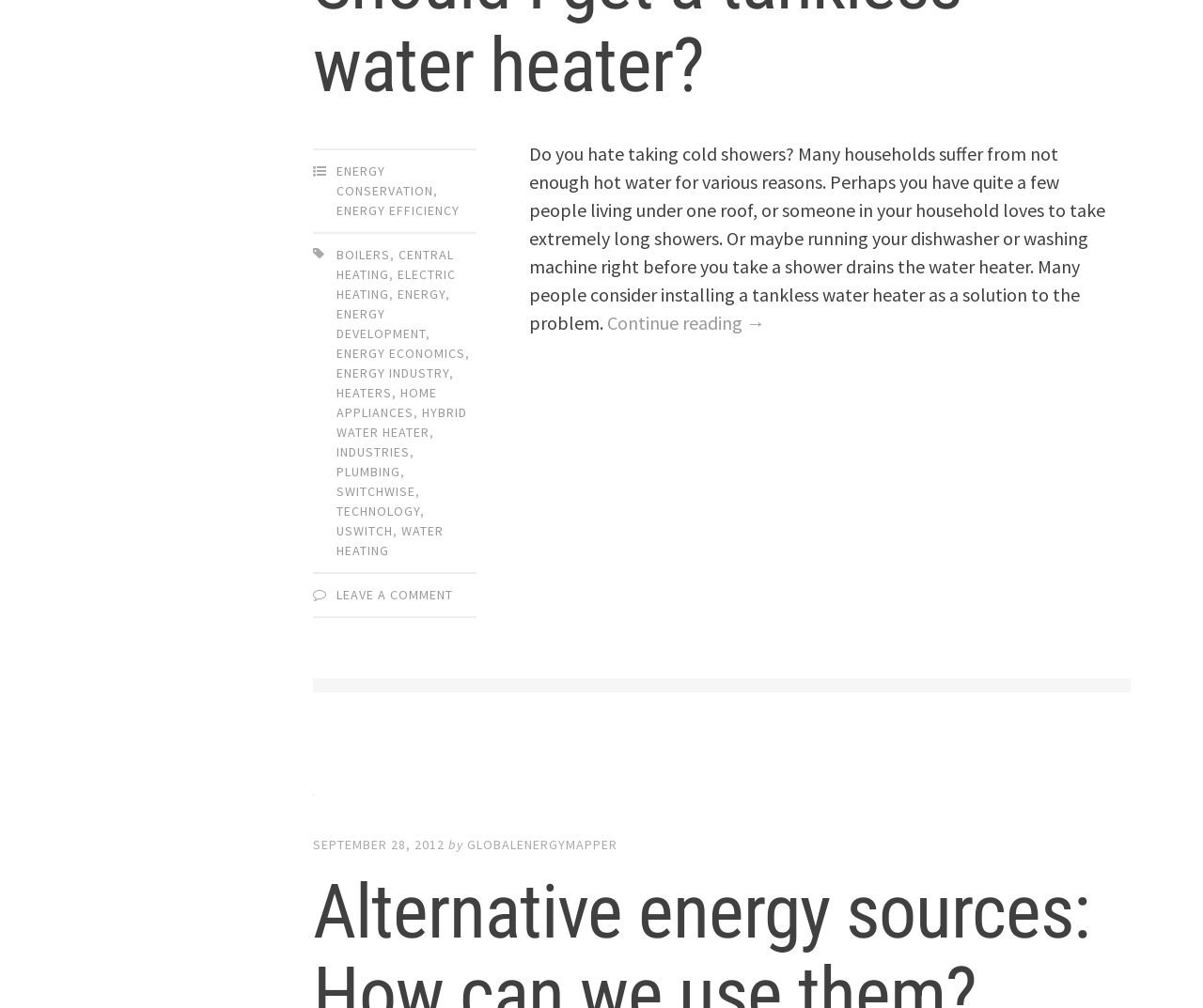Please identify the bounding box coordinates of the element I should click to complete this instruction: 'Continue reading about hot water solutions'. The coordinates should be given as four float numbers between 0 and 1, like this: [left, top, right, bottom].

[0.505, 0.309, 0.636, 0.332]